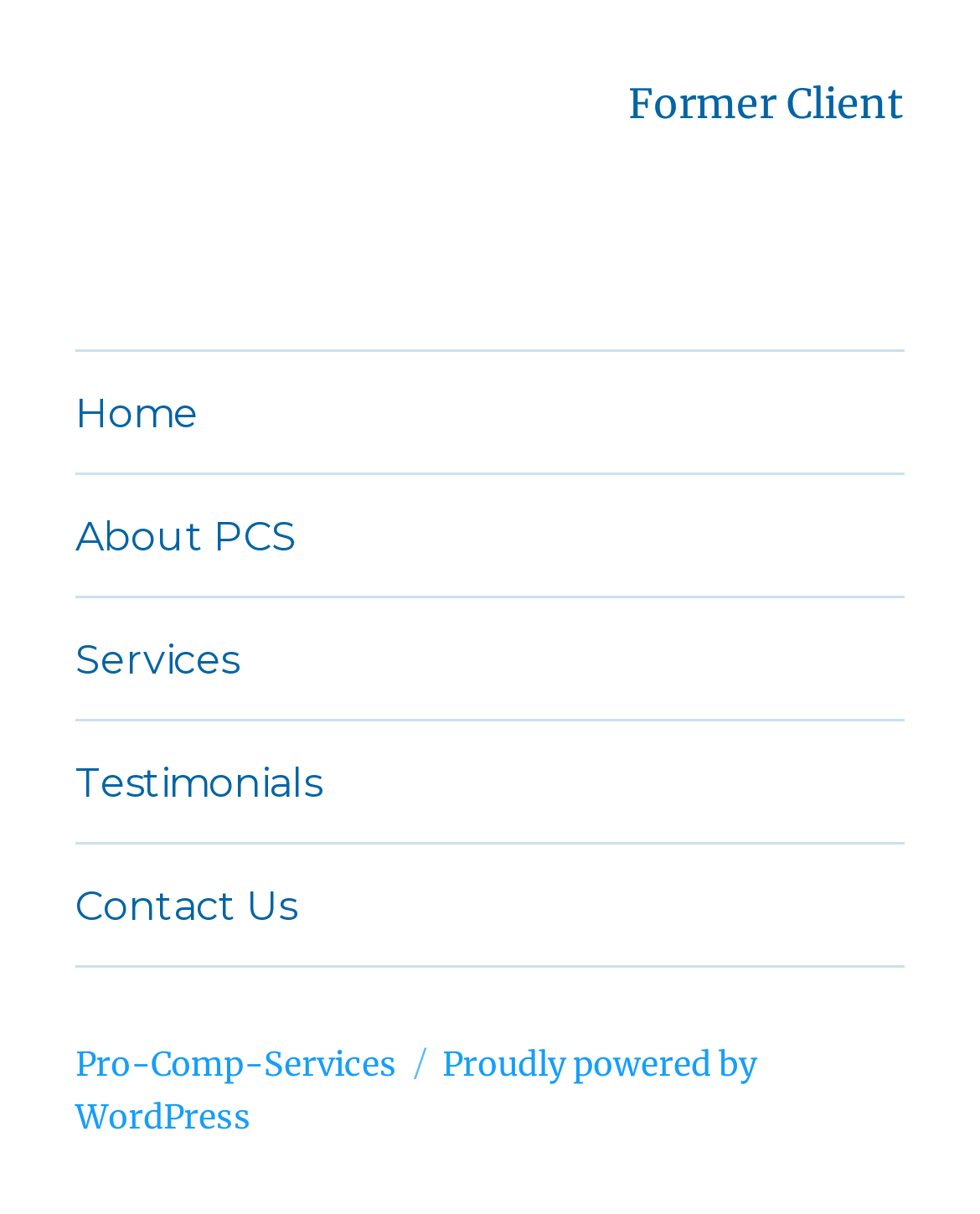What is the name of the website? From the image, respond with a single word or brief phrase.

Pro-Comp-Services